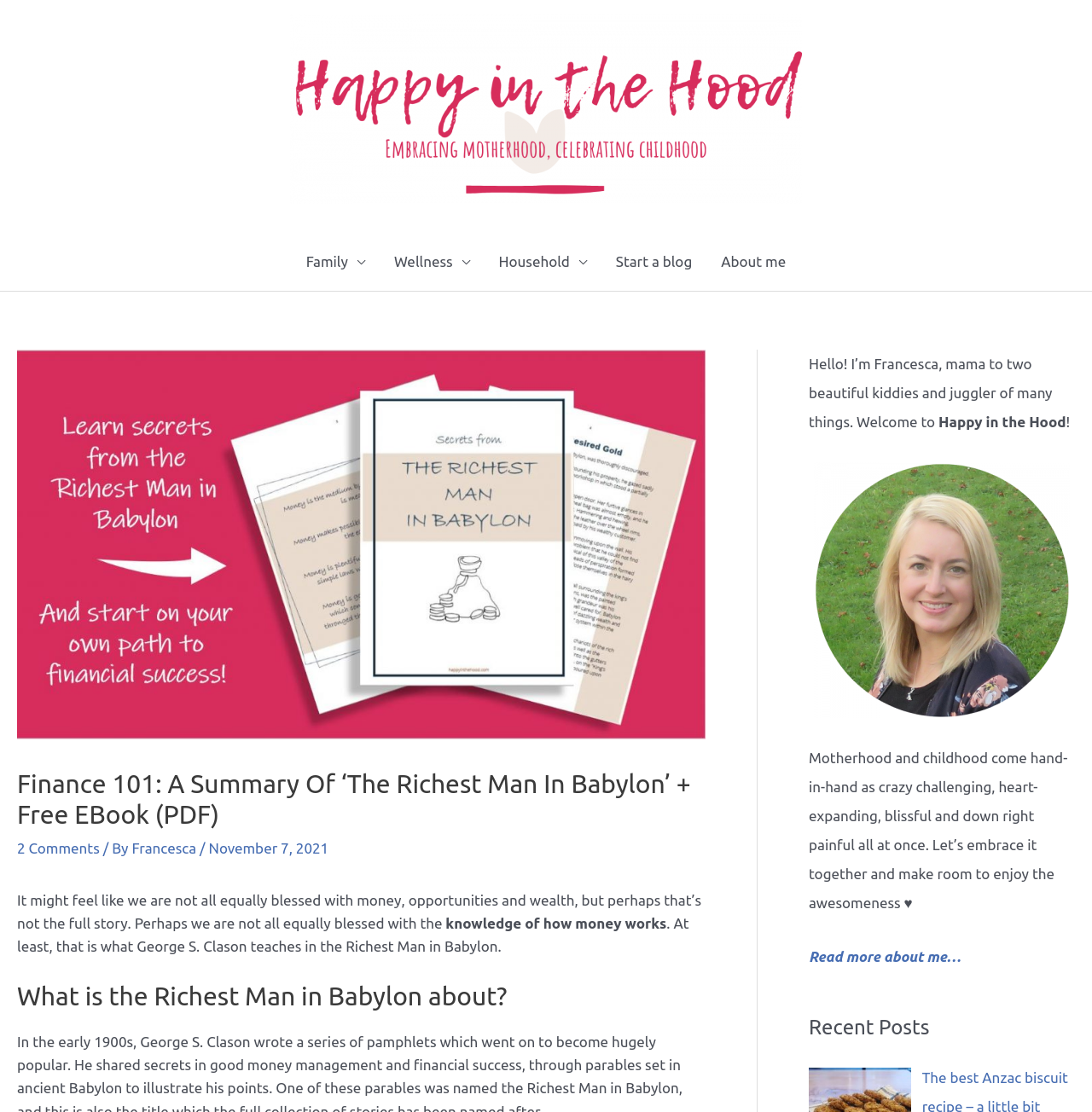Locate the bounding box coordinates of the element I should click to achieve the following instruction: "Click the 'Family' navigation link".

[0.267, 0.209, 0.348, 0.262]